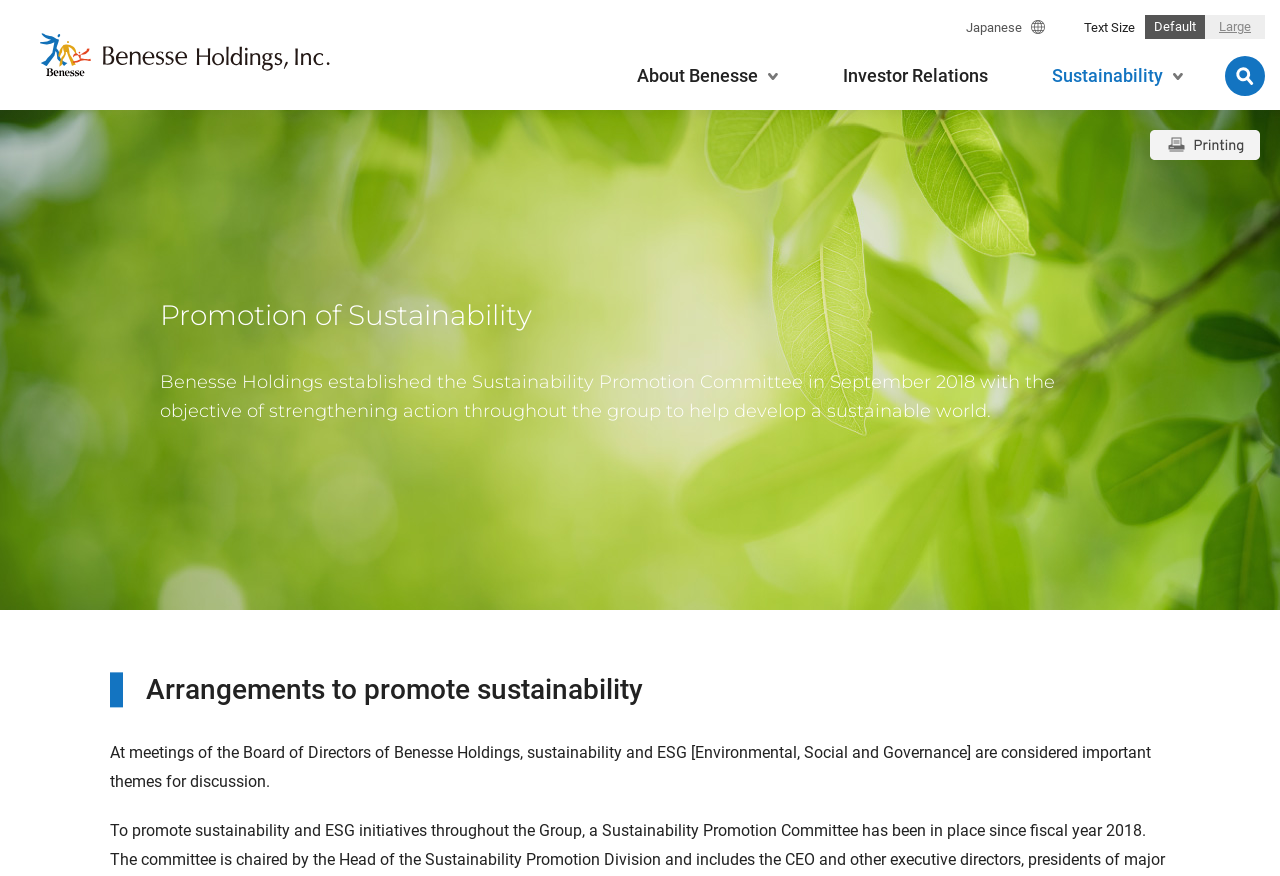Generate a comprehensive description of the webpage content.

This webpage is about Benesse's sustainability, with a focus on the company's vision, message from the president, promotion of sustainability, and details of activities. 

At the top of the page, there is a navigation menu with links to "About Benesse", "Investor Relations", "Sustainability", and other sections. Below the menu, there is a prominent section with a heading "Promotion of Sustainability" and a paragraph of text describing the establishment of the Sustainability Promotion Committee in 2018. 

To the left of this section, there is a sidebar with links to various topics related to sustainability, including "Top commitment", "Group's purpose", "Sustainability Vision", and "Sustainability Management". Each of these links has a corresponding icon next to it. 

On the right side of the page, there is a search box with a button labeled "Search" and options to filter results by "All", "HTML", or "PDF". Below the search box, there are several links to close or open sections of the page. 

Further down the page, there is a section with a heading "Arrangements to promote sustainability" and a paragraph of text describing the consideration of sustainability and ESG themes at meetings of the Board of Directors of Benesse Holdings. 

Throughout the page, there are various images and icons, including the Benesse Holdings logo, which appears at the top of the page. The overall layout is organized and easy to navigate, with clear headings and concise text.